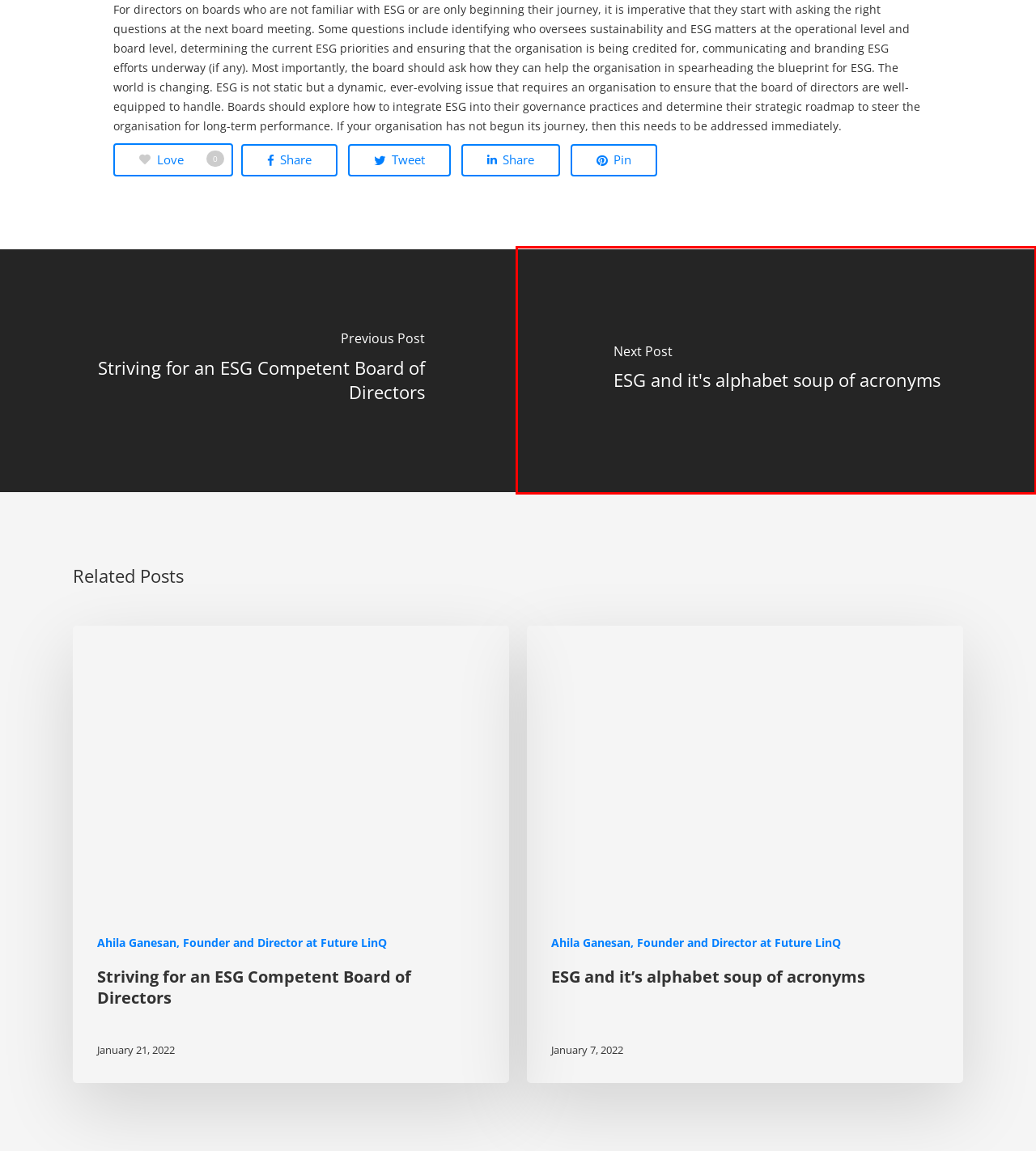Examine the screenshot of a webpage with a red bounding box around an element. Then, select the webpage description that best represents the new page after clicking the highlighted element. Here are the descriptions:
A. Log In ‹ ESG Foundation — WordPress
B. Reports Showcase - ESG Foundation
C. Special Advisers - ESG Foundation
D. Submit Your Report - ESG Foundation
E. Contact Us - ESG Foundation
F. ESG and it’s alphabet soup of acronyms - ESG Foundation
G. About Us - ESG Foundation
H. Striving for an ESG Competent Board of Directors - ESG Foundation

F